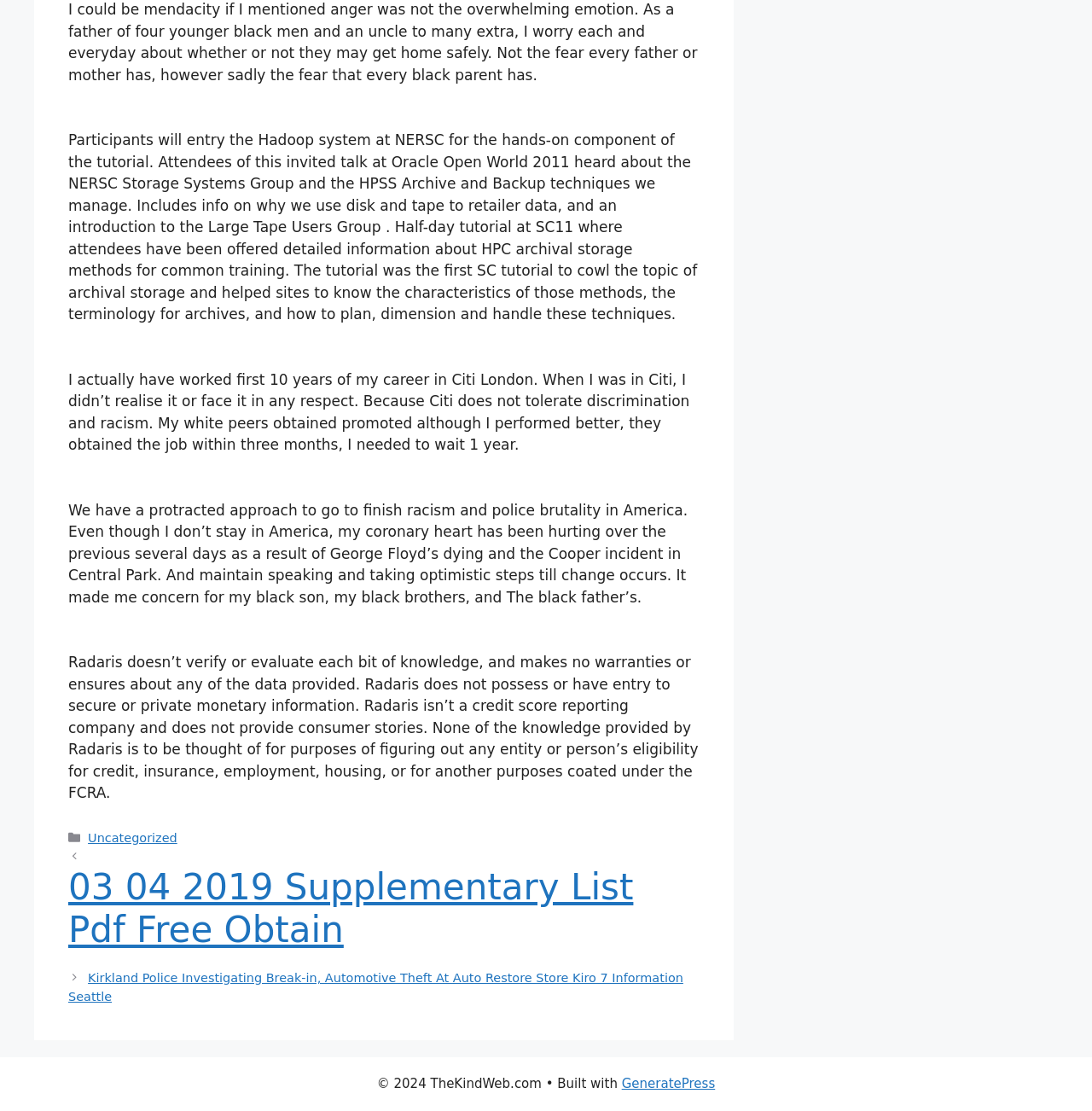Ascertain the bounding box coordinates for the UI element detailed here: "GeneratePress". The coordinates should be provided as [left, top, right, bottom] with each value being a float between 0 and 1.

[0.569, 0.969, 0.655, 0.982]